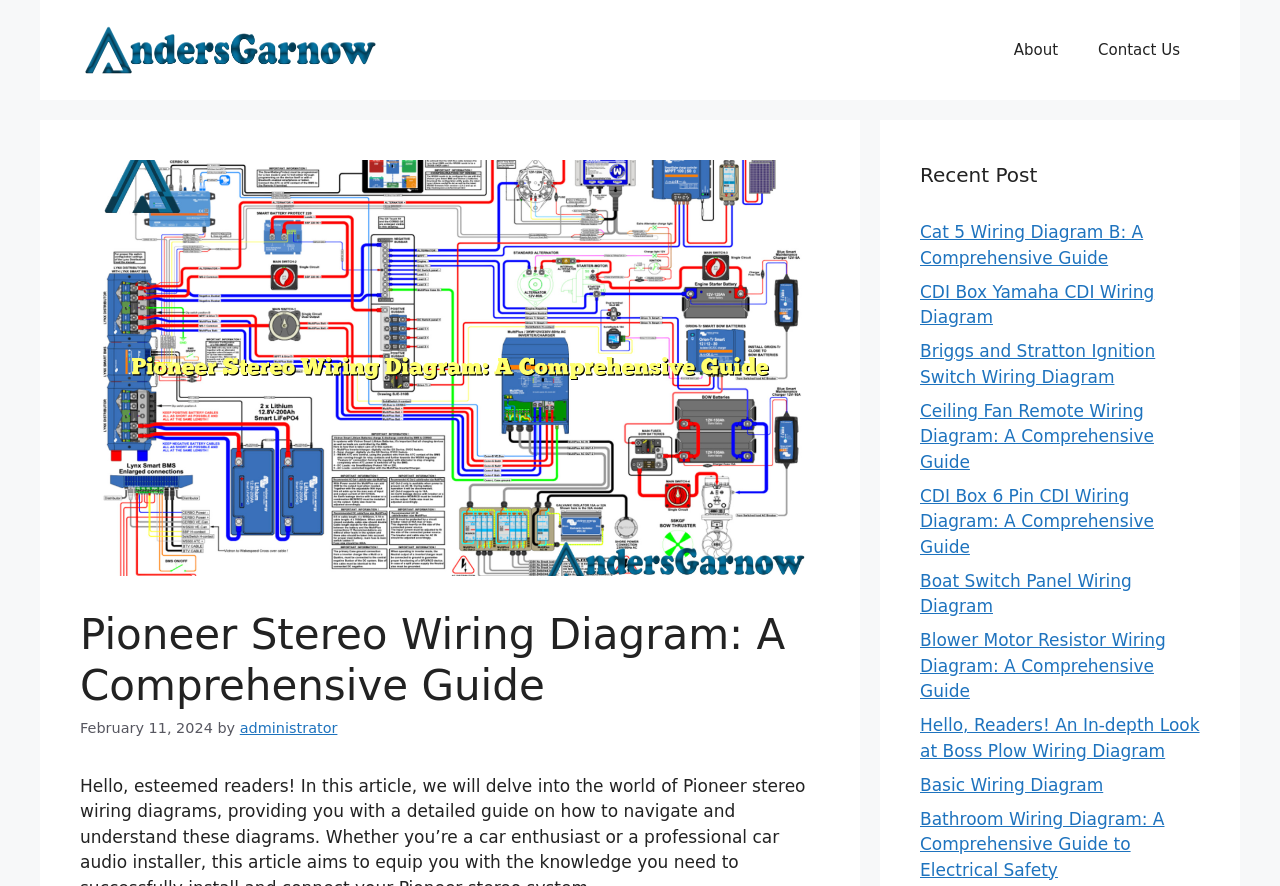Locate the bounding box coordinates of the element you need to click to accomplish the task described by this instruction: "visit the administrator's profile".

[0.187, 0.813, 0.264, 0.831]